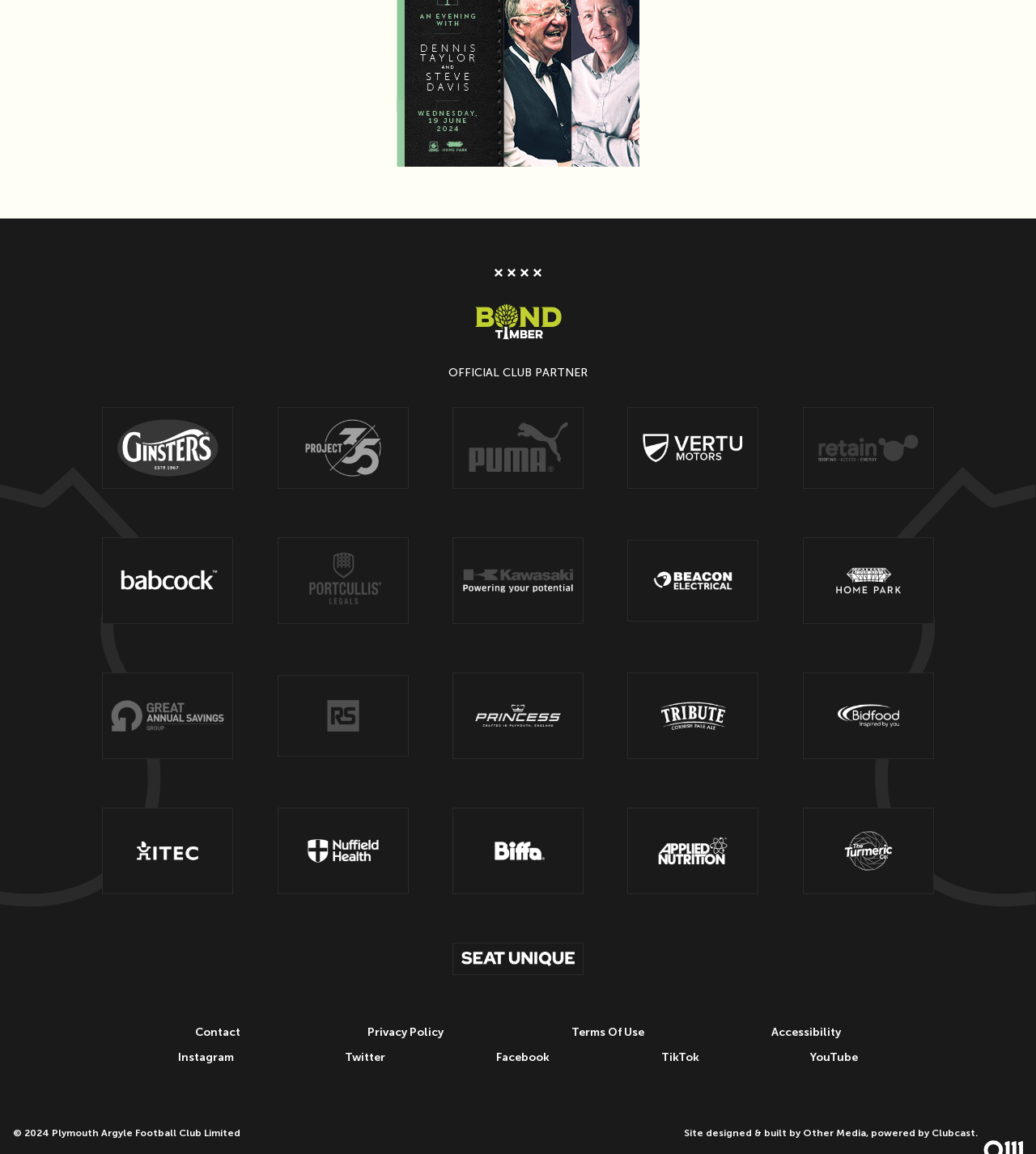Identify the bounding box coordinates necessary to click and complete the given instruction: "Contact us".

[0.188, 0.889, 0.232, 0.901]